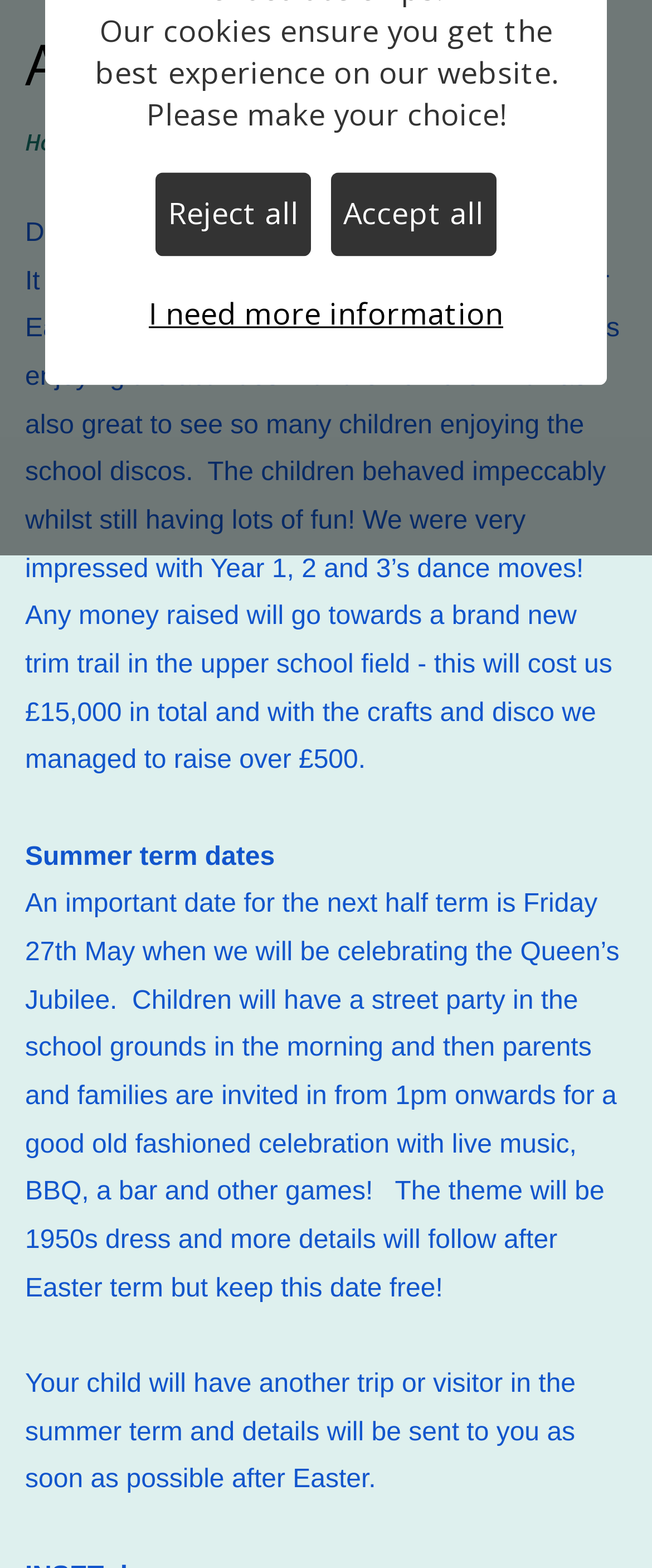Find the bounding box of the UI element described as: "Children's knowledge organisers". The bounding box coordinates should be given as four float values between 0 and 1, i.e., [left, top, right, bottom].

[0.0, 0.072, 0.887, 0.119]